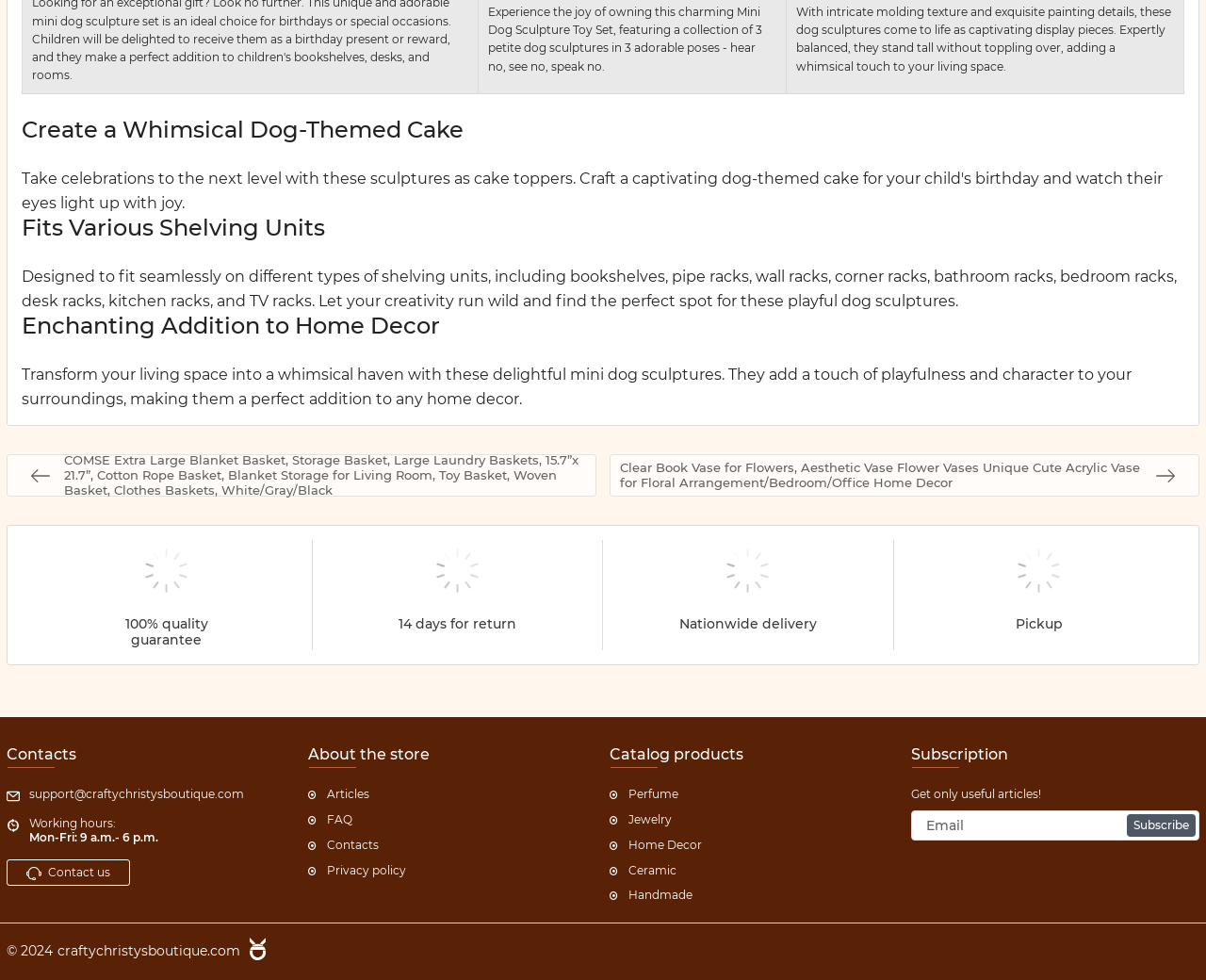Please determine the bounding box of the UI element that matches this description: Home Decor. The coordinates should be given as (top-left x, top-left y, bottom-right x, bottom-right y), with all values between 0 and 1.

[0.505, 0.855, 0.745, 0.871]